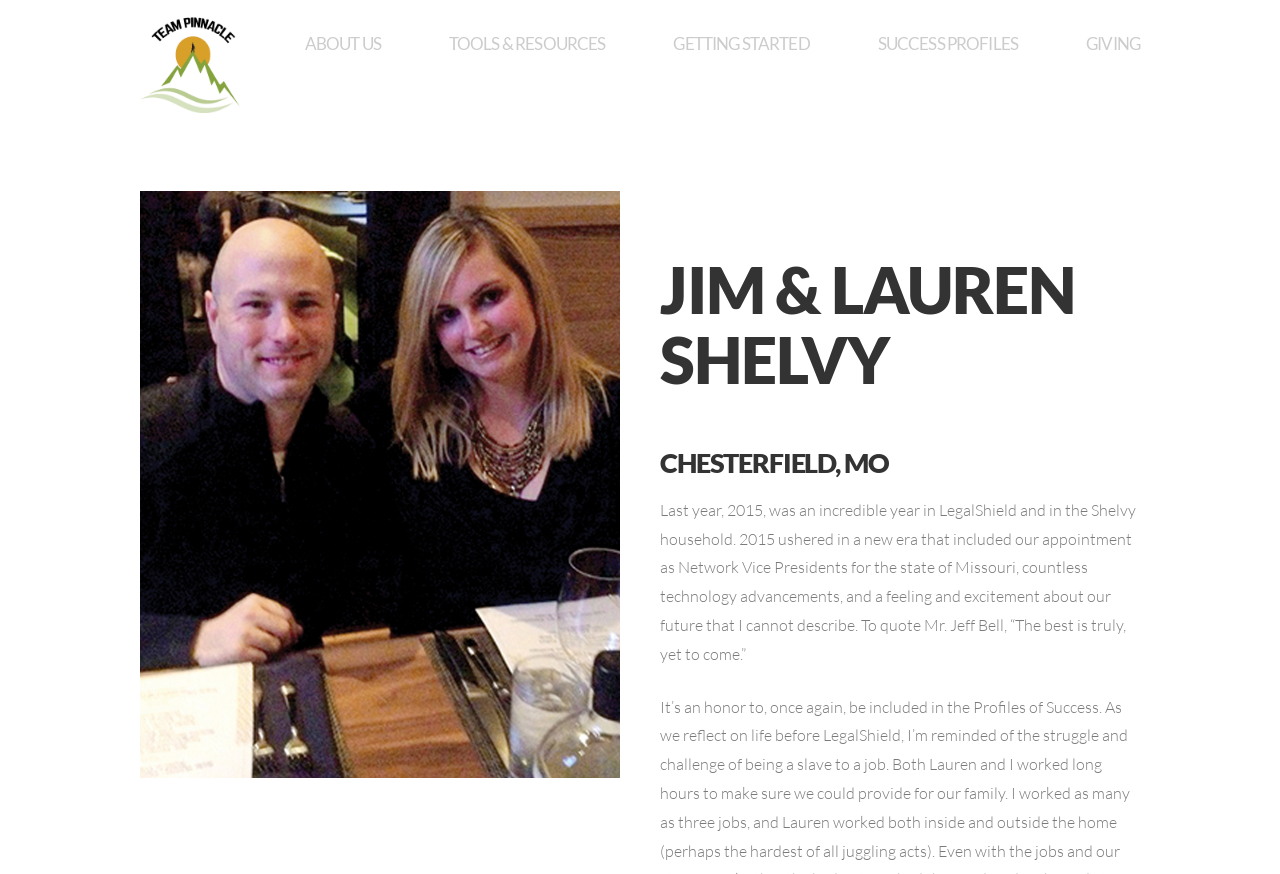What is the position of the image in the 'GIVING' section?
Answer the question with as much detail as possible.

The image in the 'GIVING' section has a bounding box coordinate of [0.109, 0.219, 0.484, 0.89], which indicates that it is positioned on the left side of the section.